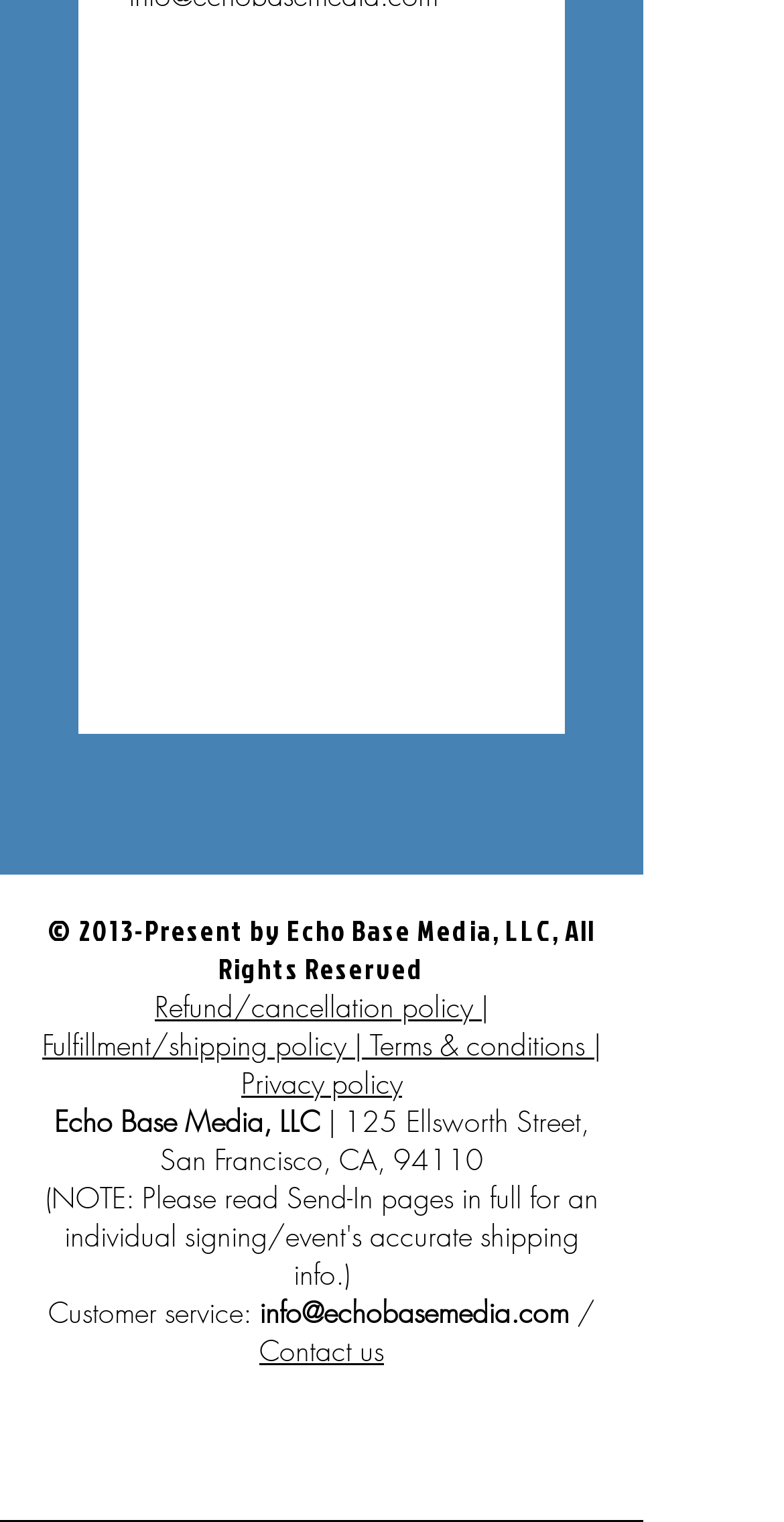Locate the bounding box of the UI element based on this description: "aria-label="Instagram"". Provide four float numbers between 0 and 1 as [left, top, right, bottom].

[0.428, 0.926, 0.518, 0.972]